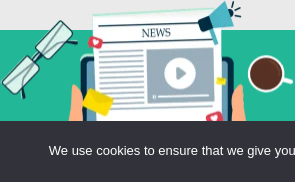Detail the scene shown in the image extensively.

The image features a digital illustration that creatively depicts a news theme. Central to the design is a tablet displaying a news article, featuring the word "NEWS" prominently at the top. Accompanying the tablet are various elements that add context, including a pair of glasses, a coffee cup, and colorful notes, suggesting a casual and engaging reading experience. The scene is accented with a megaphone, symbolizing the broadcasting or sharing of news. At the bottom of the image, a notification informs viewers about cookie usage, emphasizing the website's commitment to user experience. This illustration captures the essence of modern news consumption, blending technology with a personal touch.